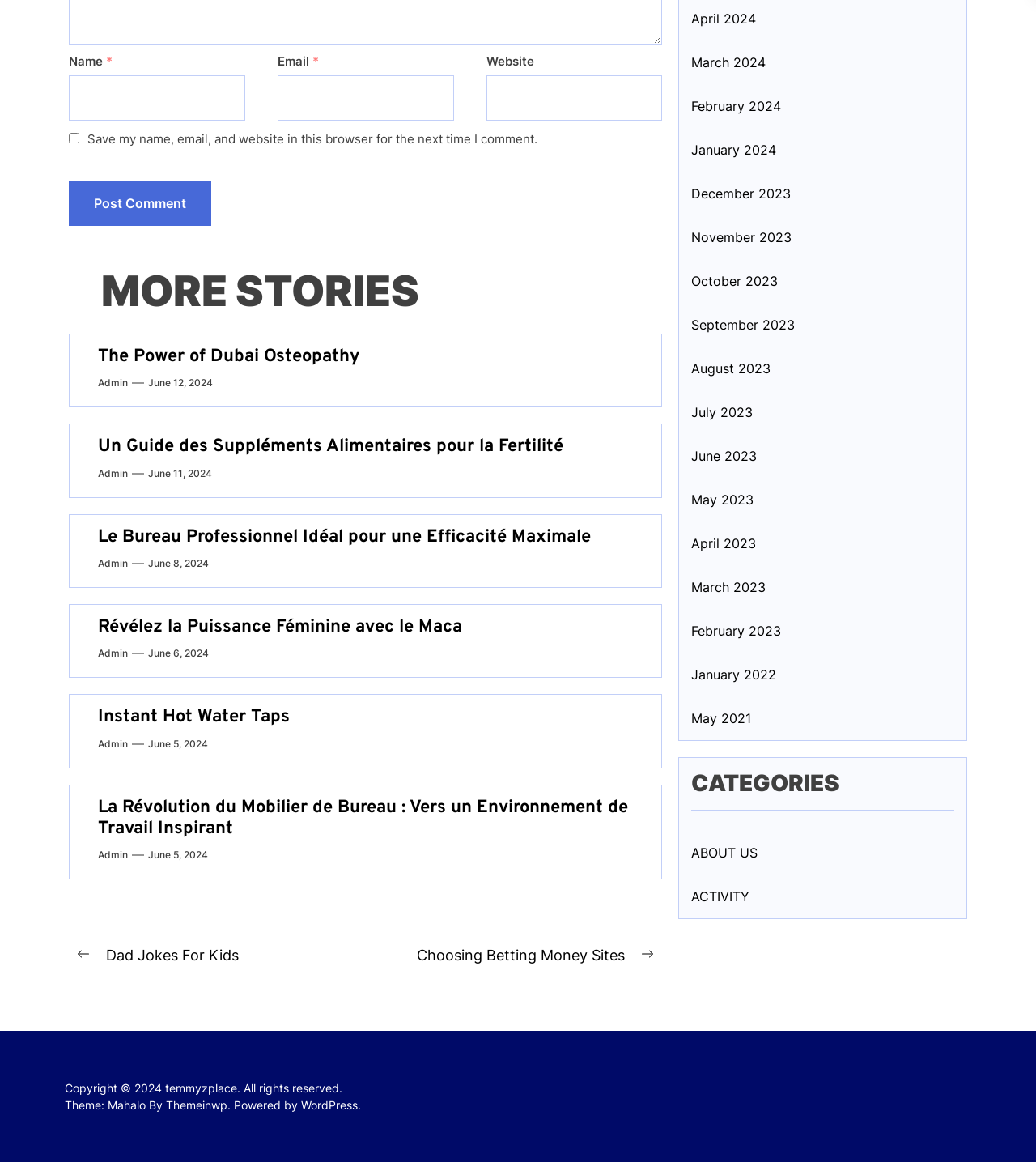Determine the bounding box coordinates for the element that should be clicked to follow this instruction: "Read more about 'The Power of Dubai Osteopathy'". The coordinates should be given as four float numbers between 0 and 1, in the format [left, top, right, bottom].

[0.095, 0.297, 0.348, 0.316]